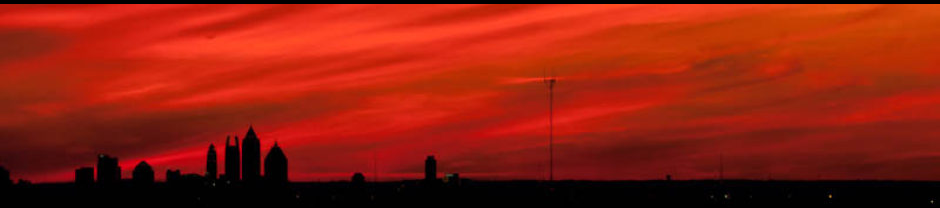What is the dominant color of the sky in the image?
Use the image to answer the question with a single word or phrase.

Red and orange